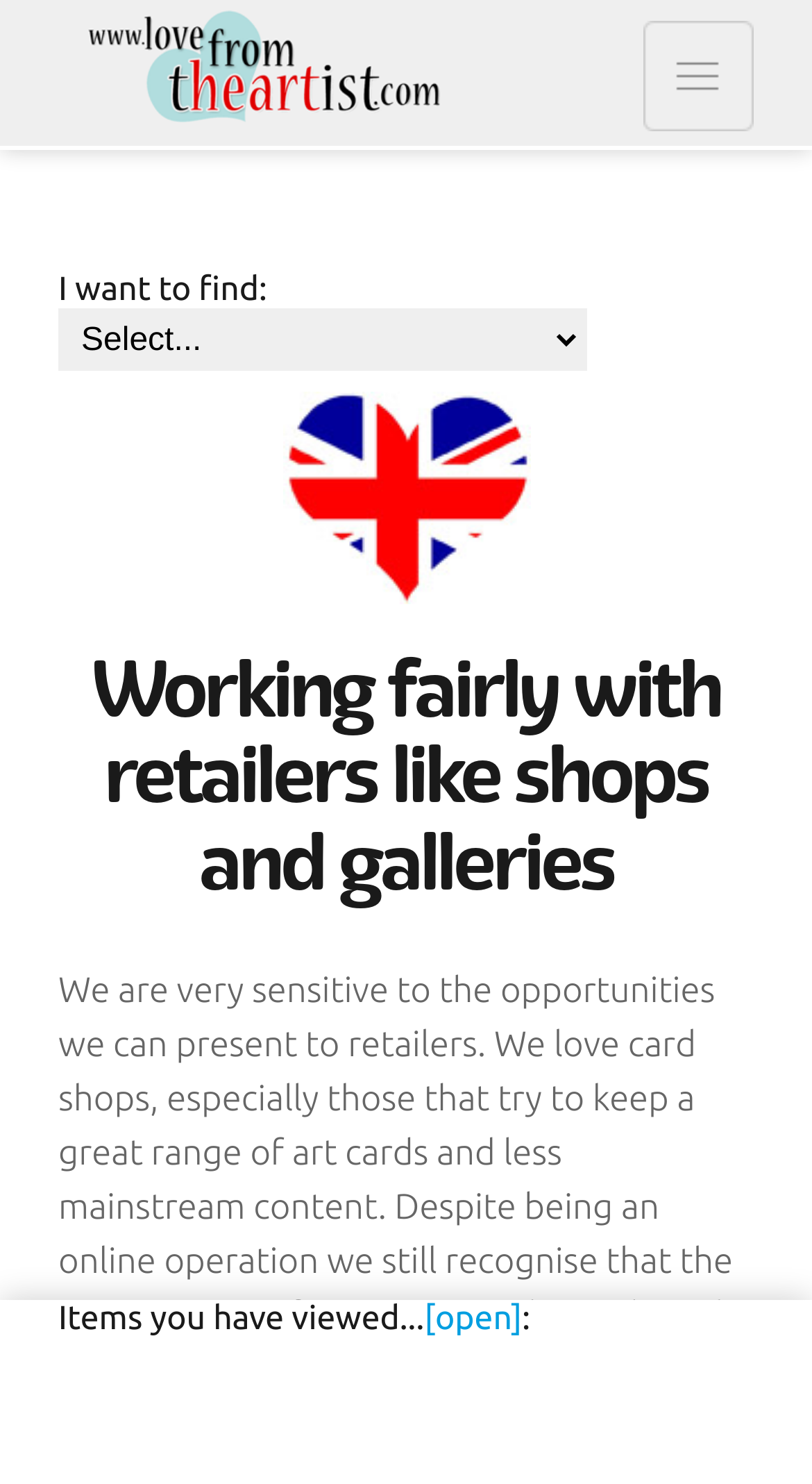Please give a short response to the question using one word or a phrase:
What is the purpose of the combobox?

to find something